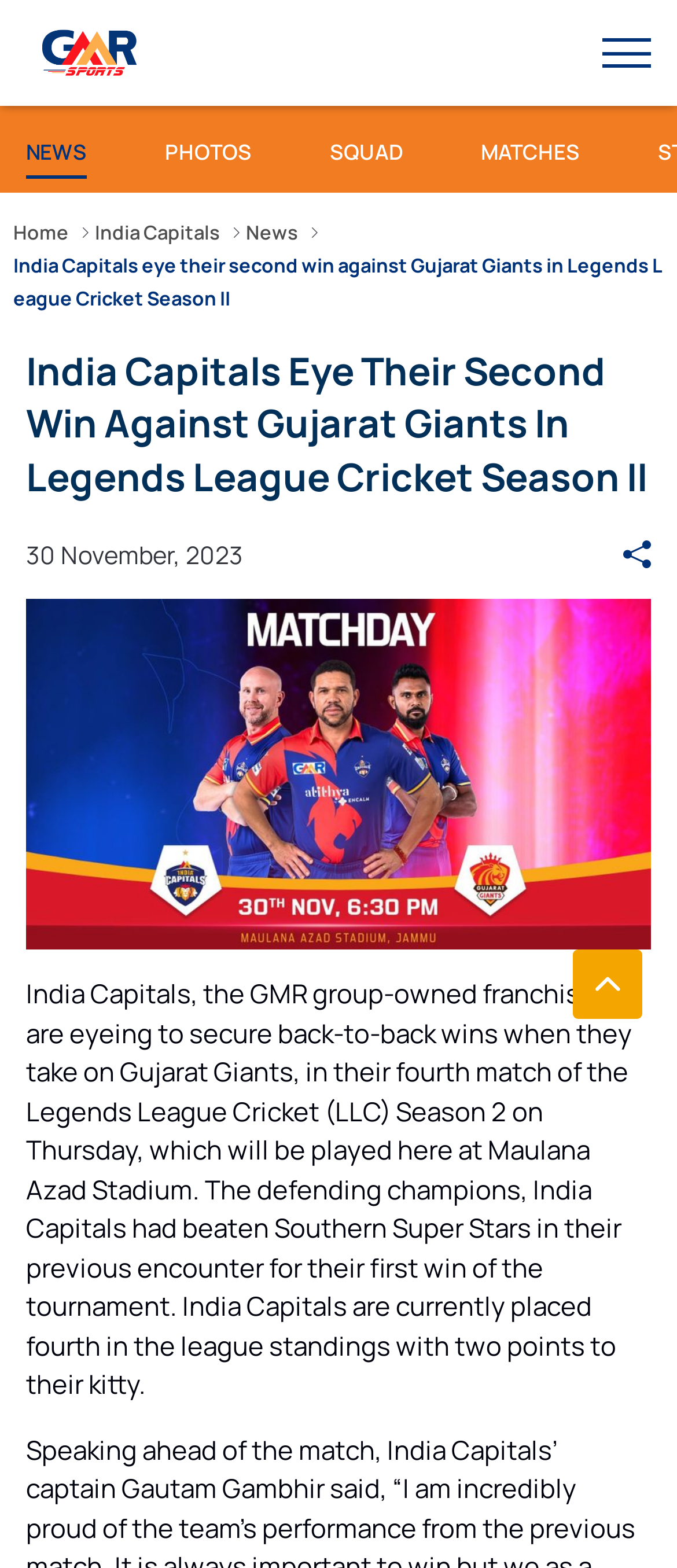What is the name of the tournament where India Capitals are playing?
Give a thorough and detailed response to the question.

The question is asking about the name of the tournament where India Capitals are playing. According to the webpage, the tournament is the Legends League Cricket (LLC) Season 2.